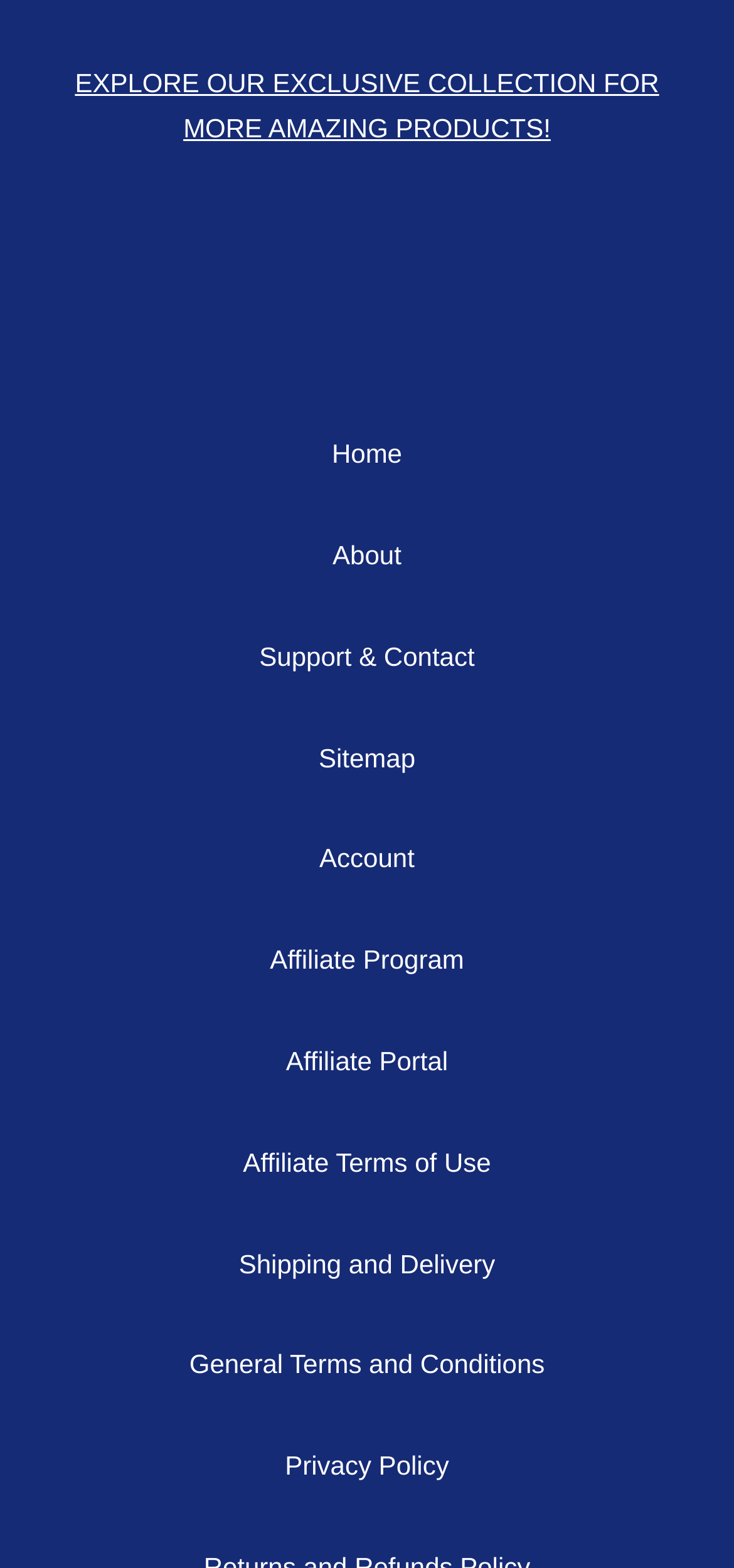Provide the bounding box coordinates of the area you need to click to execute the following instruction: "Go to home page".

[0.452, 0.28, 0.548, 0.299]